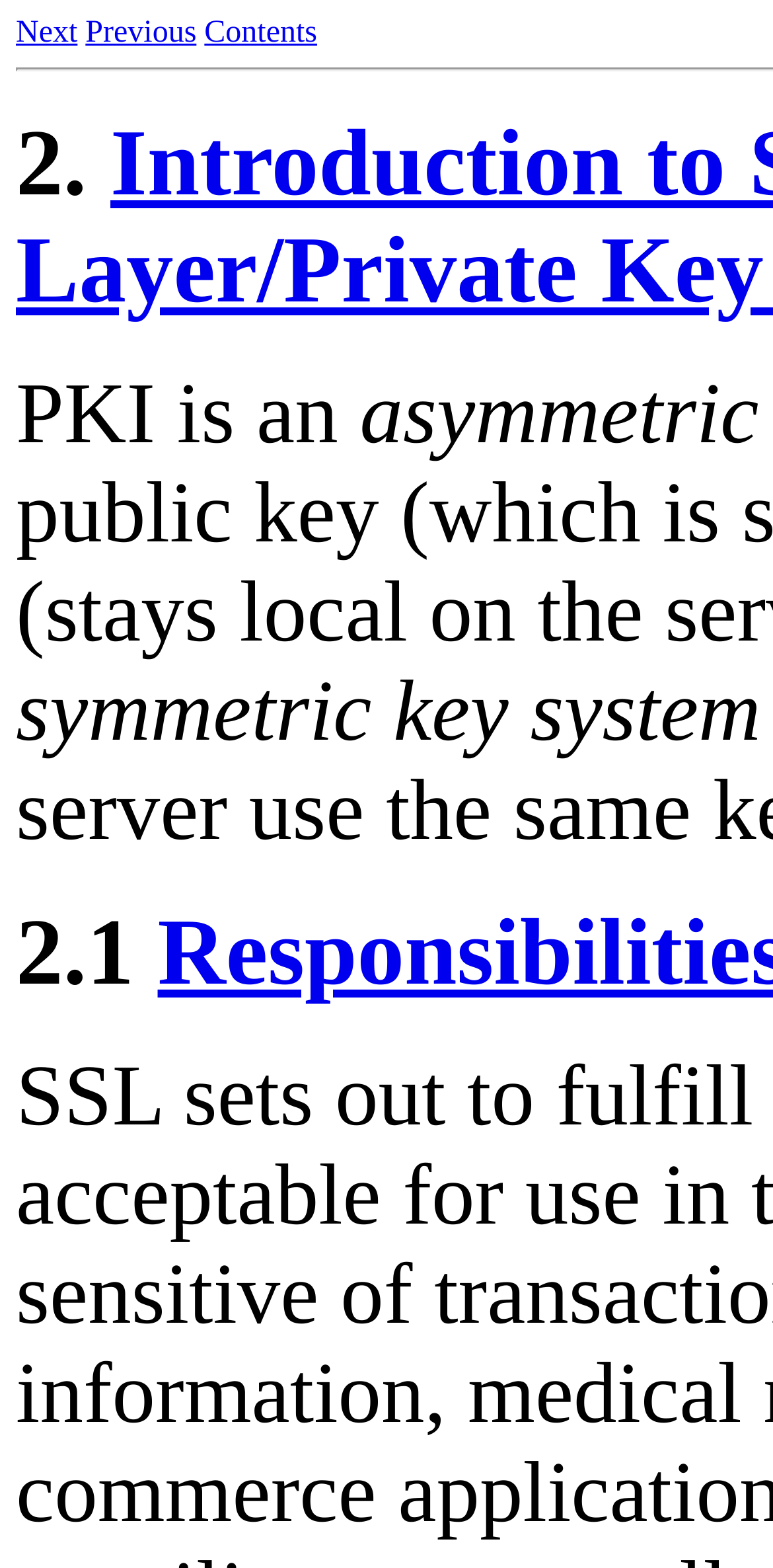Find the bounding box coordinates for the element described here: "Next".

[0.021, 0.01, 0.1, 0.032]